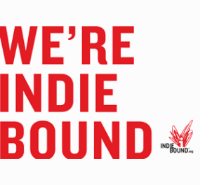Please answer the following question using a single word or phrase: 
What is the symbol of IndieBound?

a stylized bird